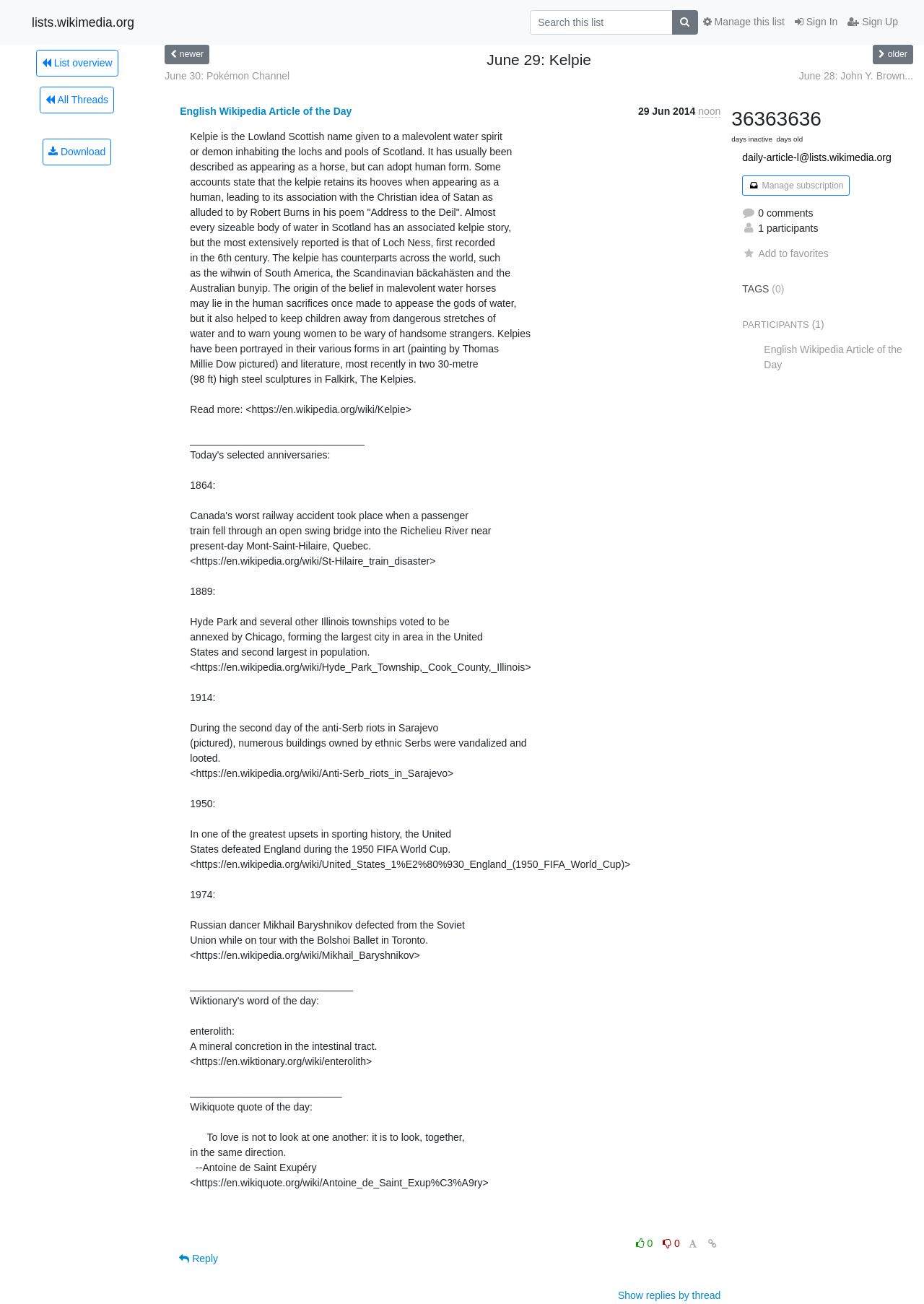Detail the various sections and features of the webpage.

This webpage appears to be a daily article list from Wikipedia, specifically featuring an article about Kelpie, a malevolent water spirit from Scottish folklore. 

At the top of the page, there is a search bar with a search button and a sign-in/sign-up section. Below this, there are links to manage the list, list overview, and all threads. 

The main content of the page is divided into two sections. The first section displays the article about Kelpie, which includes a brief description, its origins, and its depiction in art and literature. There are also links to related Wikipedia articles and a quote from Antoine de Saint Exupéry.

The second section lists today's selected anniversaries, which include historical events such as Canada's worst railway accident, the annexation of Hyde Park by Chicago, and the United States' defeat of England in the 1950 FIFA World Cup. Each event has a brief description and a link to its corresponding Wikipedia article.

On the right side of the page, there are links to navigate through the list, including "newer" and "older" articles. There is also a section displaying information about the article, such as the date it was posted and the sender's time.

At the bottom of the page, there are links to reply to the article, show replies by thread, and manage subscription. Additionally, there are static texts displaying the number of days the article has been inactive, its age, and the number of comments and participants.